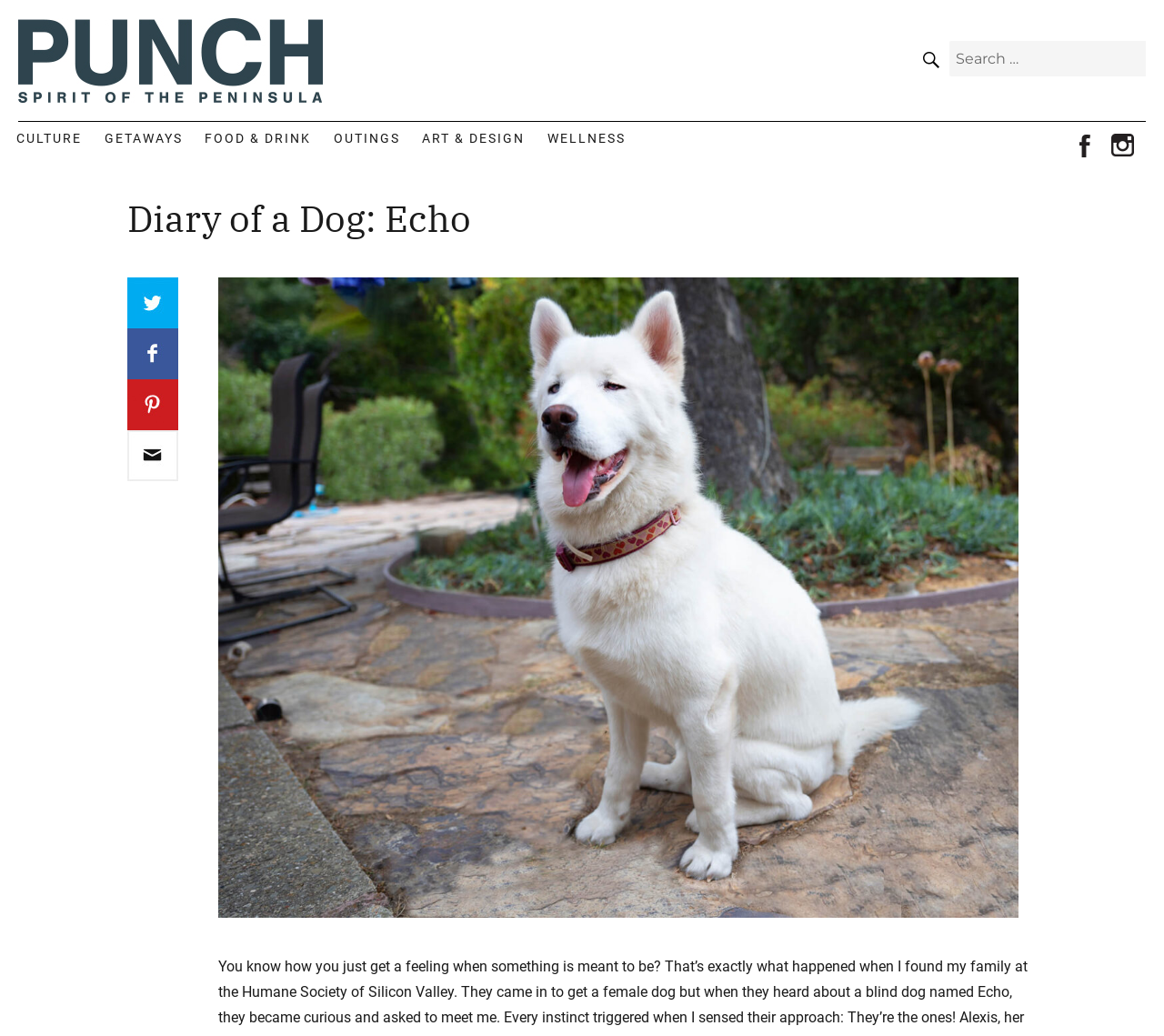Based on the element description Food & Drink, identify the bounding box of the UI element in the given webpage screenshot. The coordinates should be in the format (top-left x, top-left y, bottom-right x, bottom-right y) and must be between 0 and 1.

[0.166, 0.118, 0.277, 0.15]